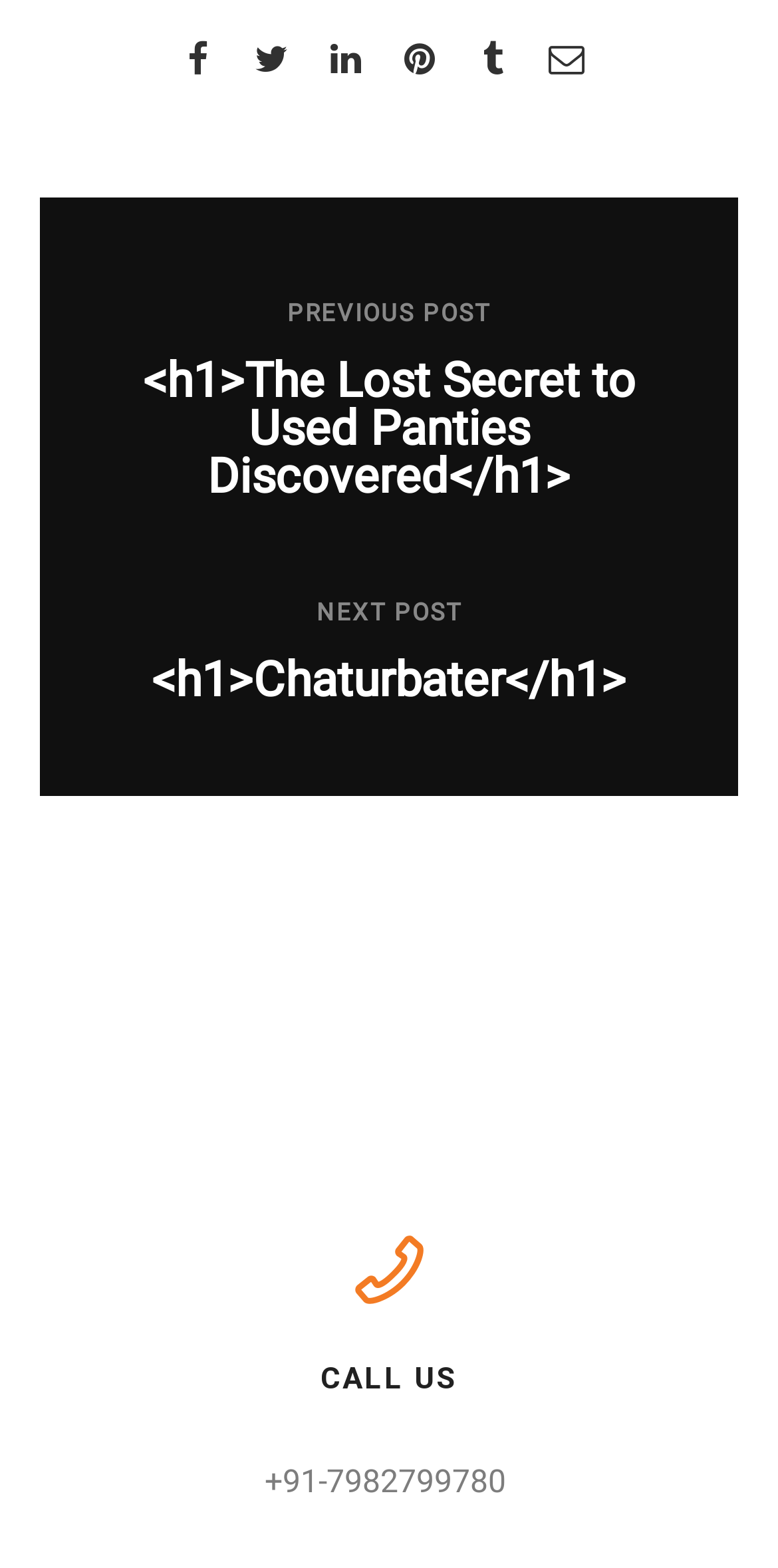How many articles are displayed on the page?
Answer briefly with a single word or phrase based on the image.

2